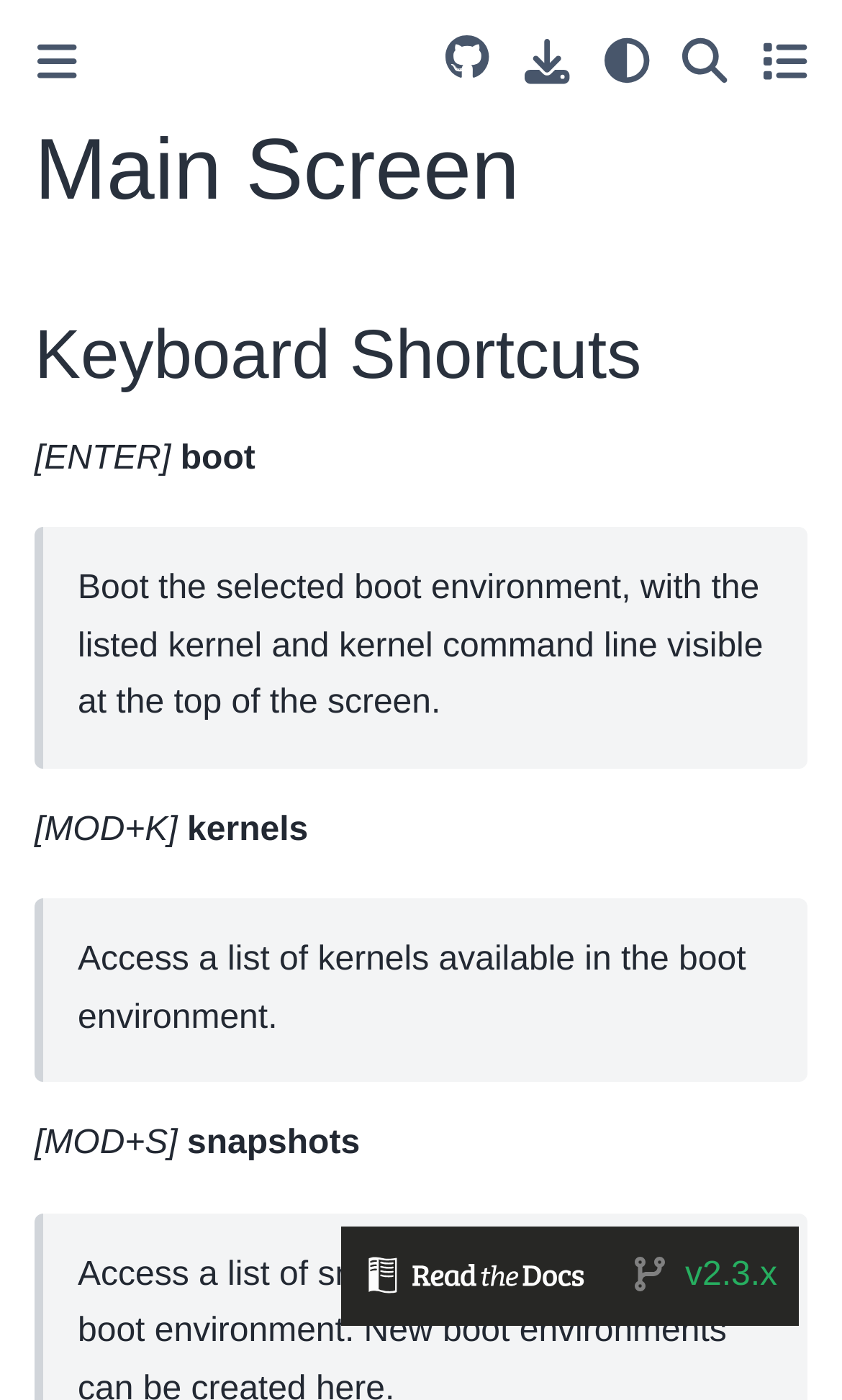Describe the webpage in detail, including text, images, and layout.

The webpage is a documentation page for ZFSBootMenu 2.3.0, titled "Main Screen". At the top left, there is a label "Toggle primary sidebar". On the top right, there are four buttons: "Source repository", "Download this page", "light/dark", and "Search". 

Below the top buttons, there is a main heading "Main Screen" followed by a heading "Keyboard Shortcuts". Under the "Keyboard Shortcuts" heading, there are several sections explaining the shortcuts. The first section explains that pressing [ENTER] will boot the selected boot environment, with a detailed description in a blockquote. The second section explains that pressing [MOD+K] will show kernels, and the third section explains that pressing [MOD+S] will show snapshots.

At the bottom of the page, there is an image of "Read the Docs" and a text "v2.3.x" indicating the version of the documentation.